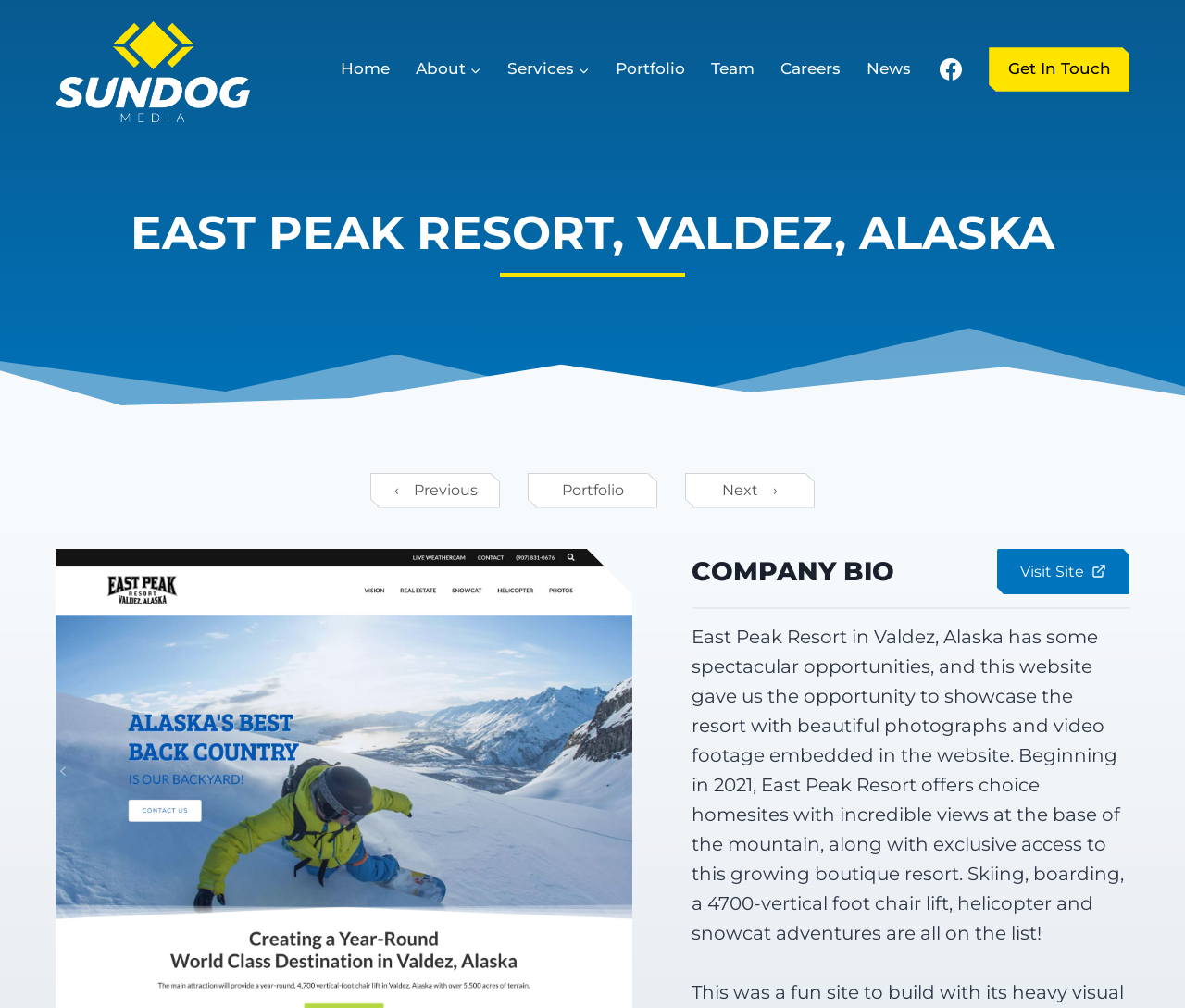What is the name of the resort?
Analyze the image and deliver a detailed answer to the question.

The name of the resort can be found in the heading element 'EAST PEAK RESORT, VALDEZ, ALASKA' which is located at the top of the webpage.